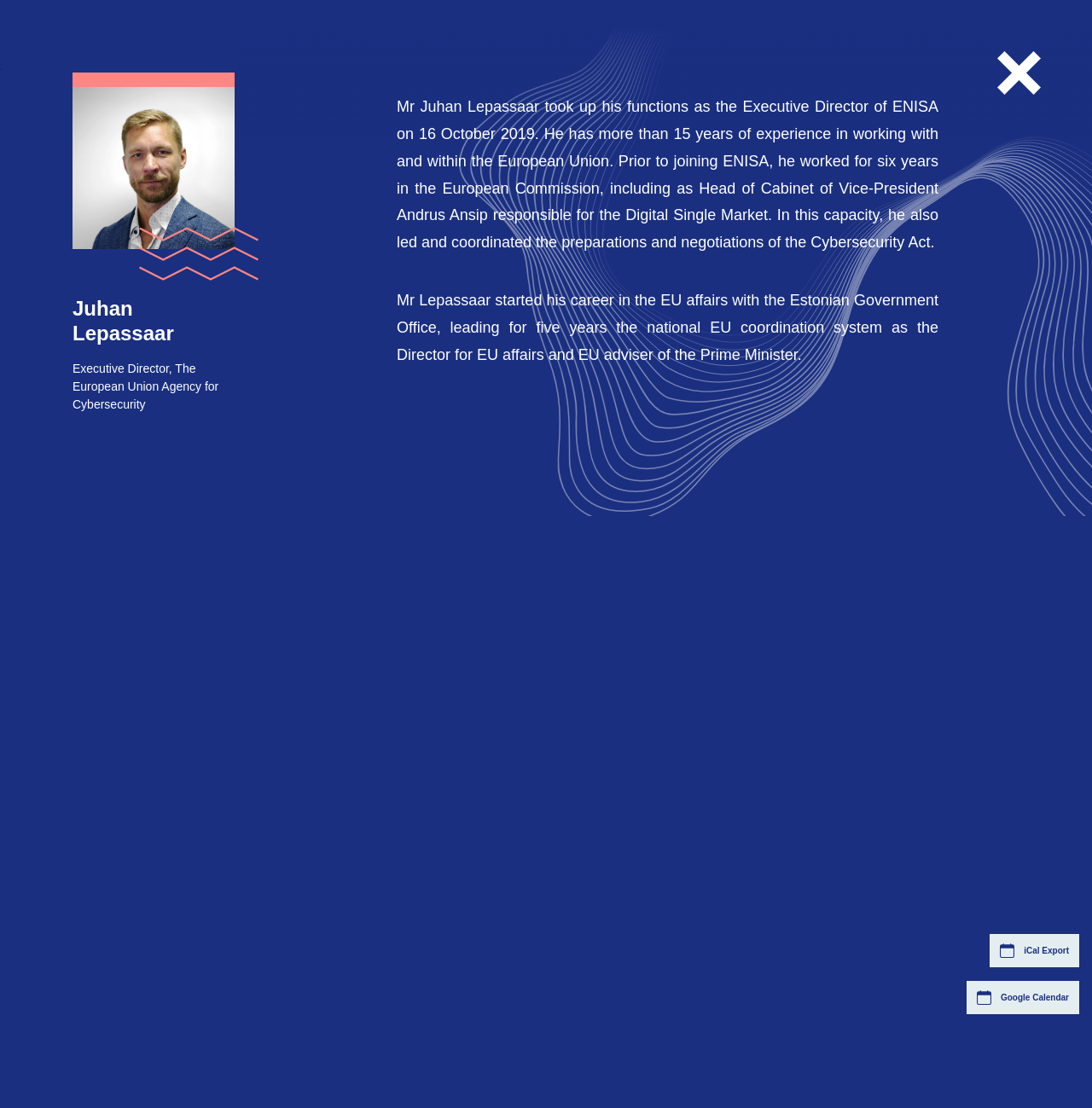Provide the bounding box coordinates for the specified HTML element described in this description: "iCal Export". The coordinates should be four float numbers ranging from 0 to 1, in the format [left, top, right, bottom].

[0.906, 0.843, 0.988, 0.873]